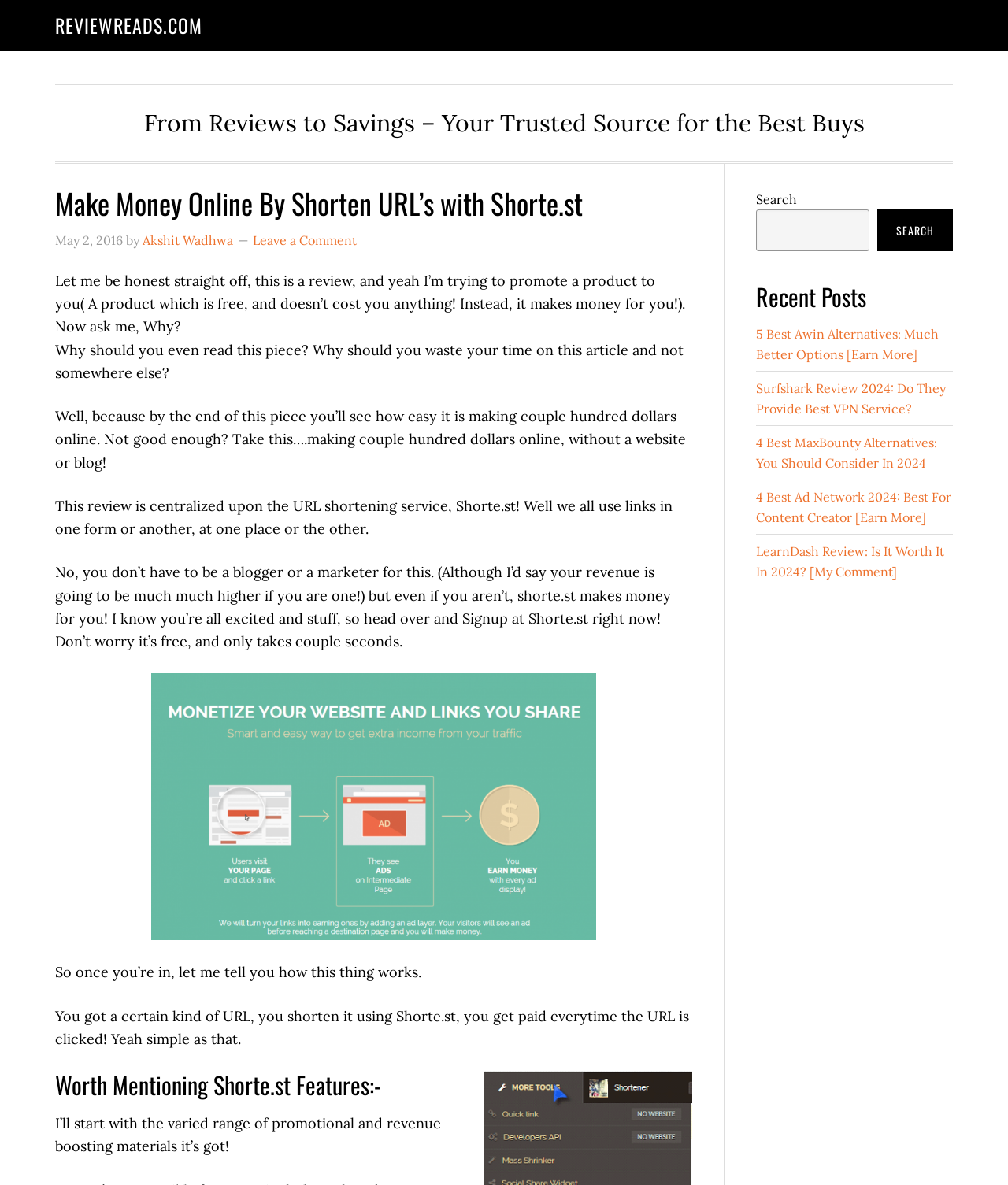Find the bounding box coordinates of the clickable area required to complete the following action: "Signup at Shorte.st".

[0.055, 0.475, 0.666, 0.549]